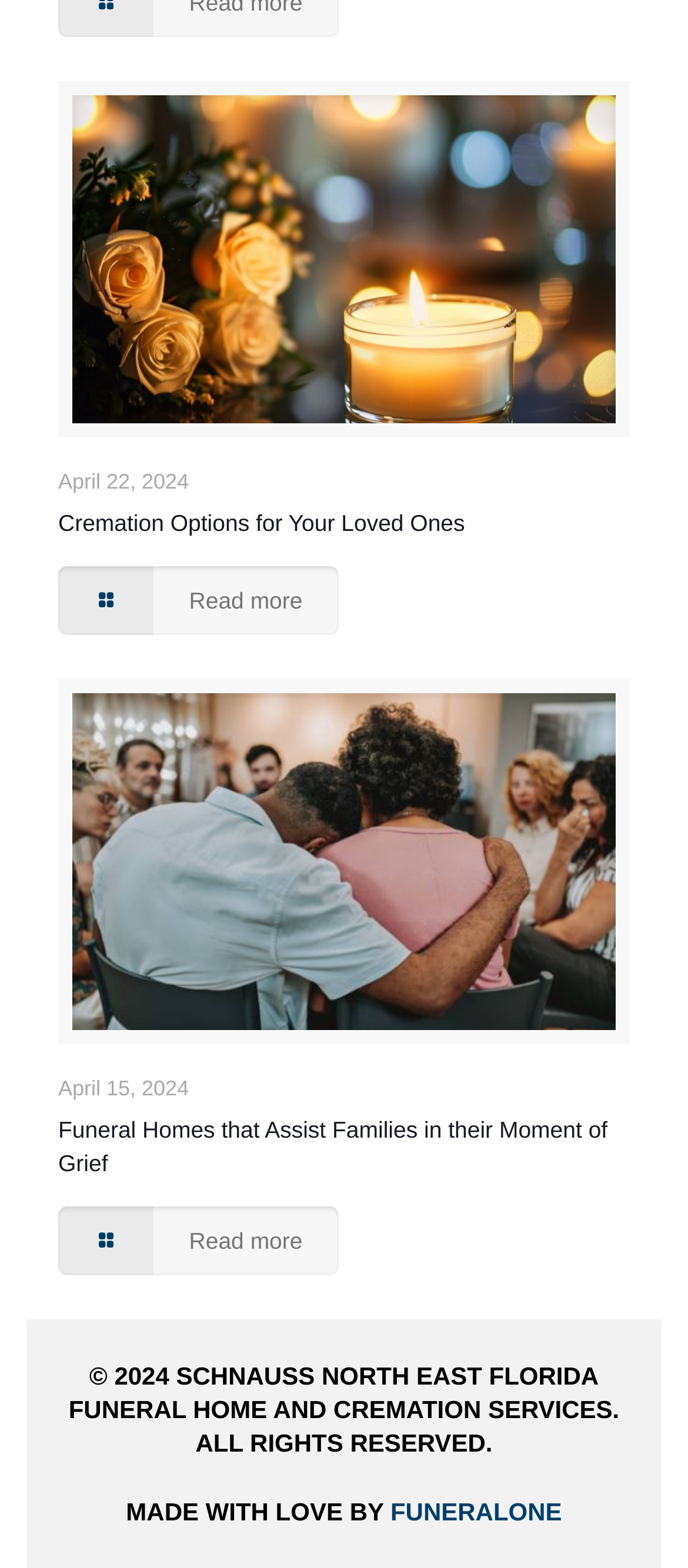Give a short answer to this question using one word or a phrase:
What is the name of the funeral home?

SCHNAUSS NORTH EAST FLORIDA FUNERAL HOME AND CREMATION SERVICES